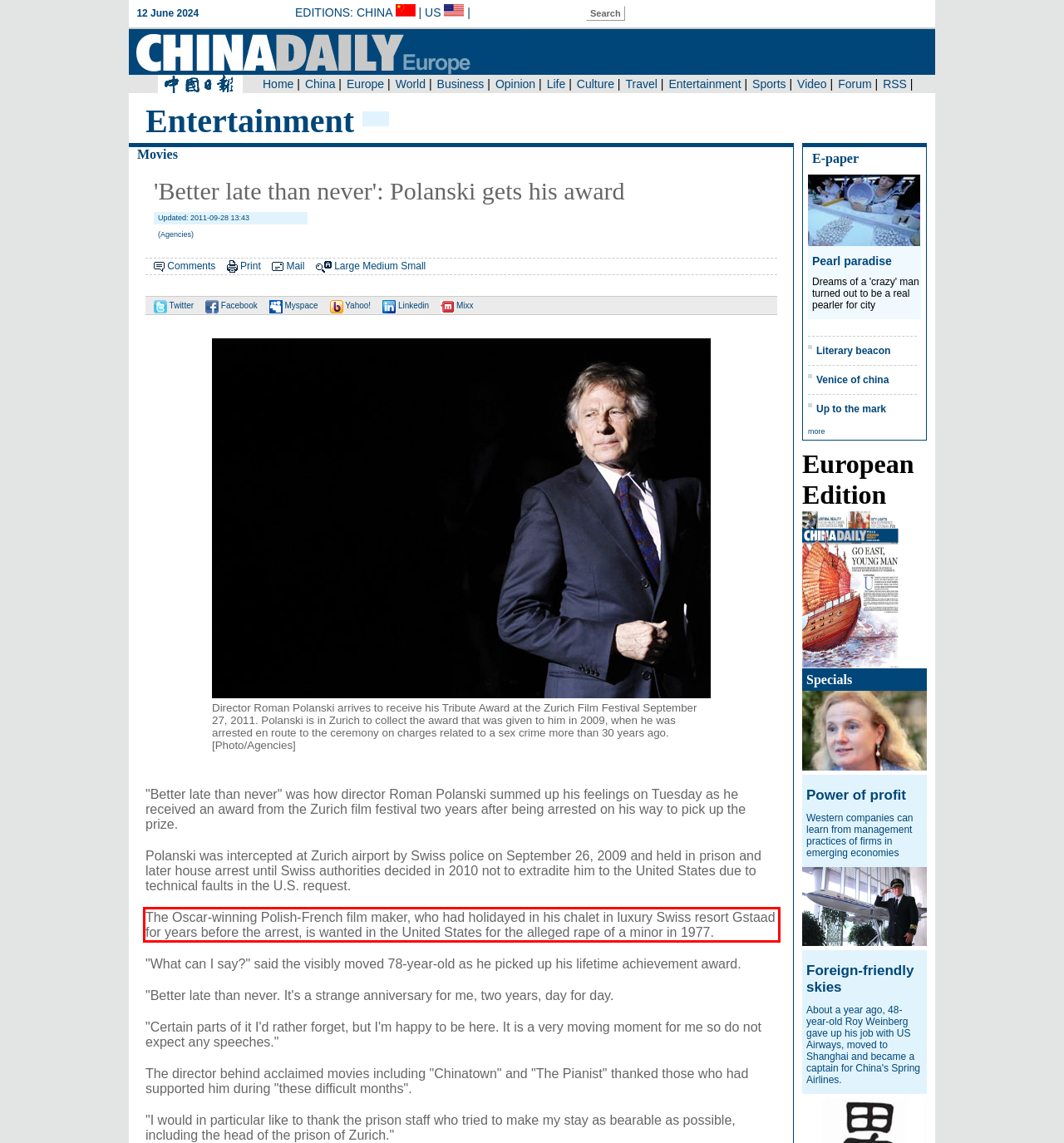Given the screenshot of a webpage, identify the red rectangle bounding box and recognize the text content inside it, generating the extracted text.

The Oscar-winning Polish-French film maker, who had holidayed in his chalet in luxury Swiss resort Gstaad for years before the arrest, is wanted in the United States for the alleged rape of a minor in 1977.